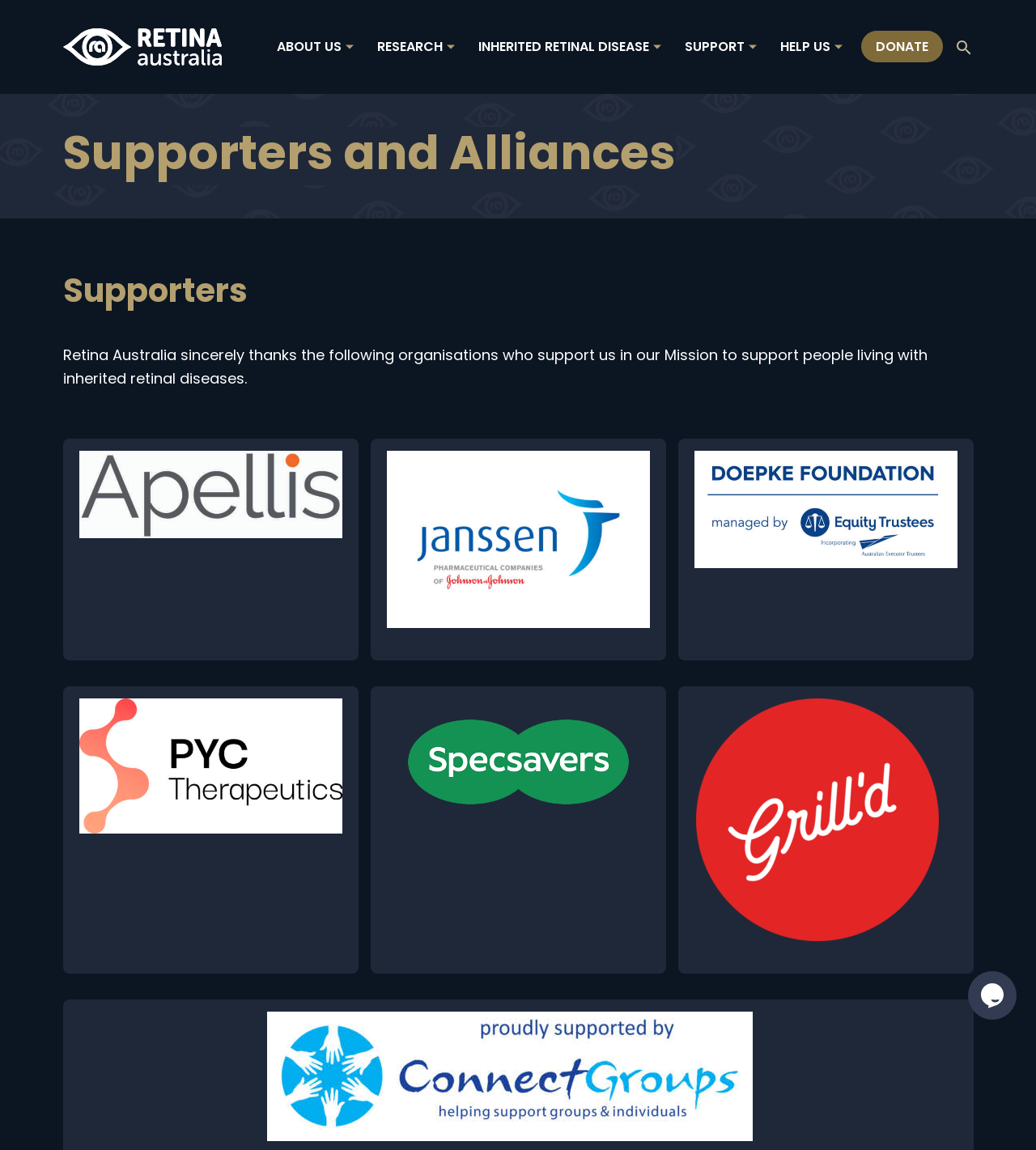Identify the bounding box coordinates of the clickable region necessary to fulfill the following instruction: "Search". The bounding box coordinates should be four float numbers between 0 and 1, i.e., [left, top, right, bottom].

[0.921, 0.032, 0.939, 0.049]